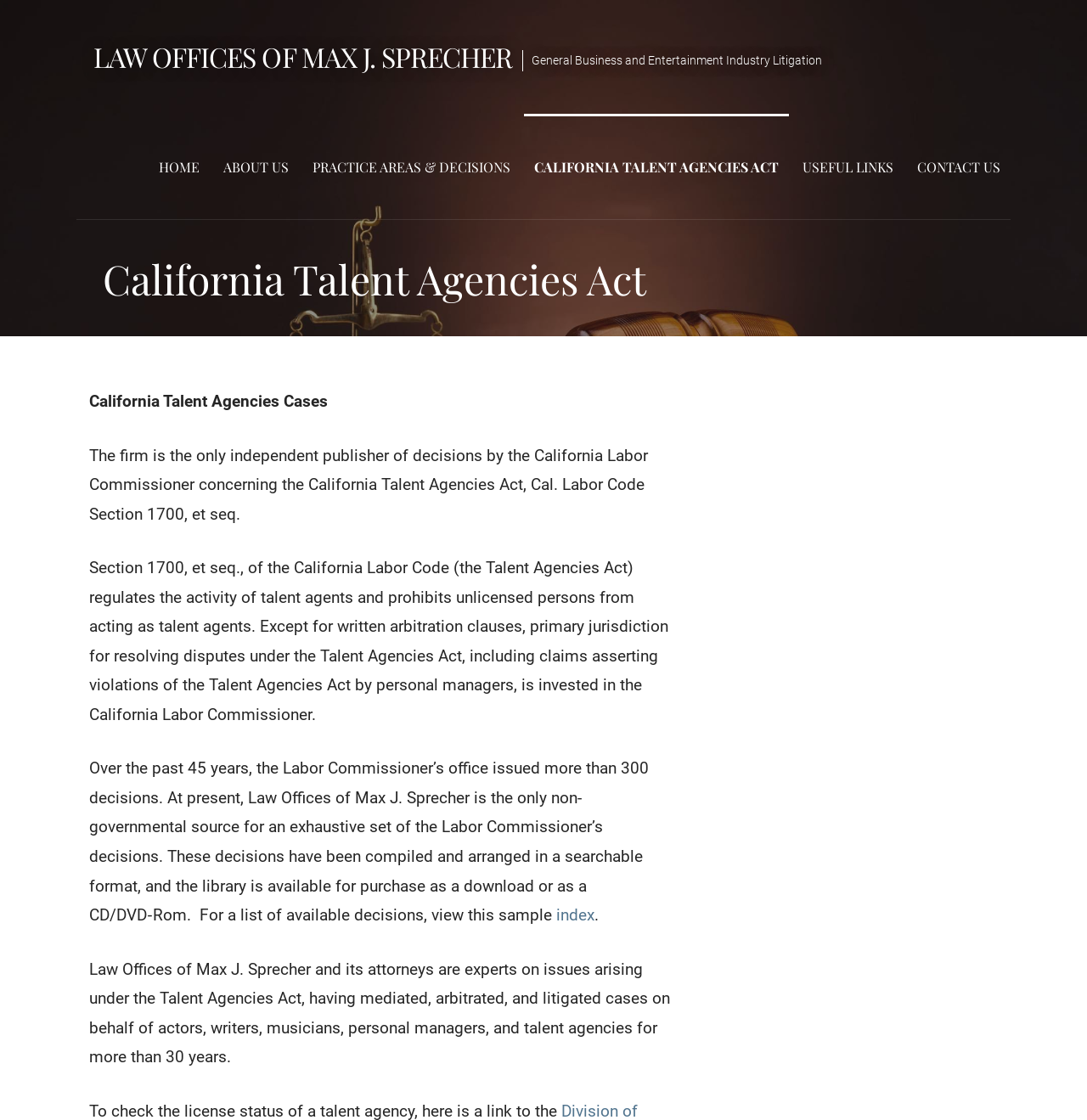What is the role of the California Labor Commissioner?
Refer to the image and answer the question using a single word or phrase.

Resolving disputes